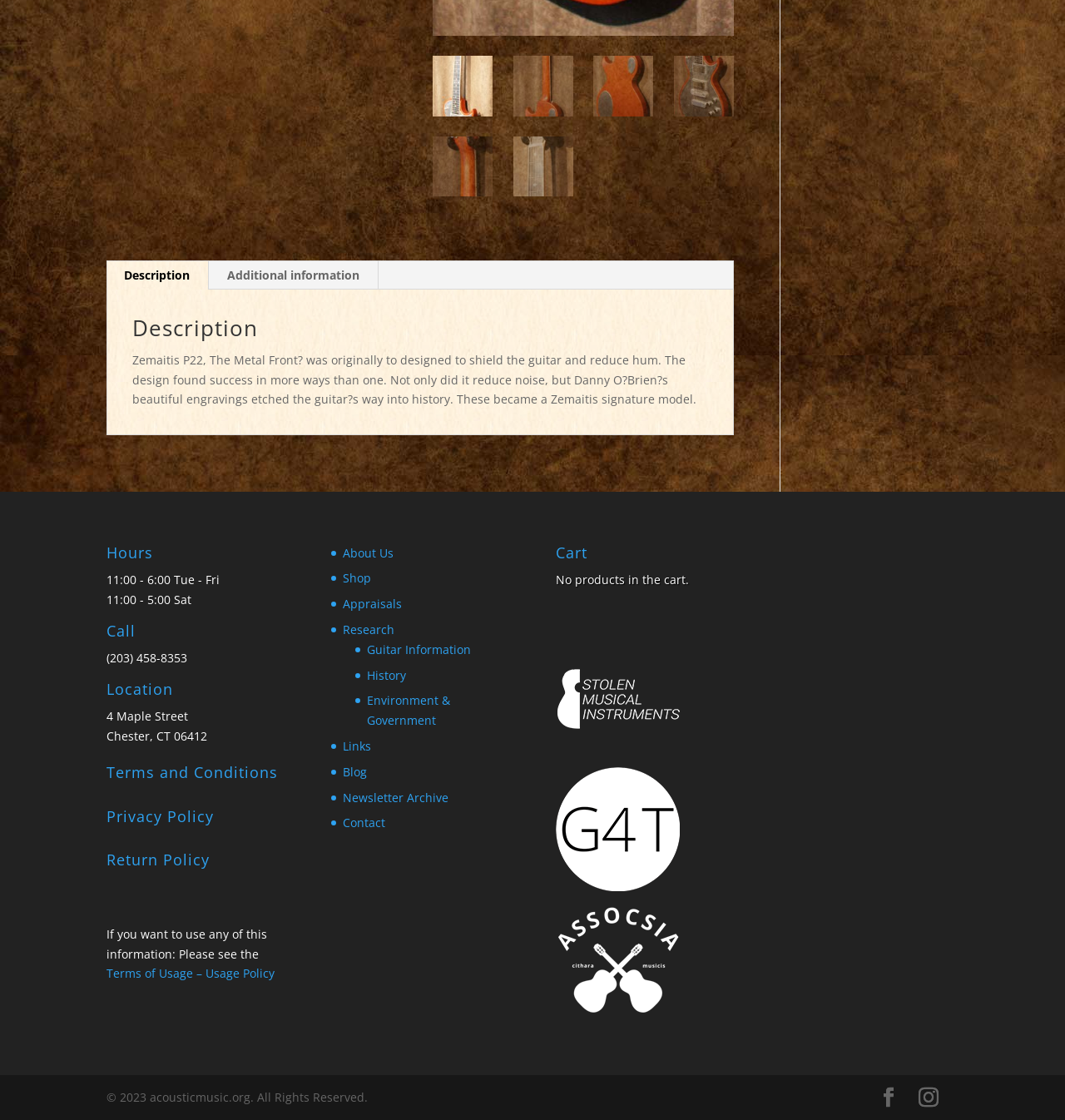Find the bounding box coordinates for the UI element that matches this description: "alt="Stolen Musical Instruments"".

[0.522, 0.902, 0.639, 0.916]